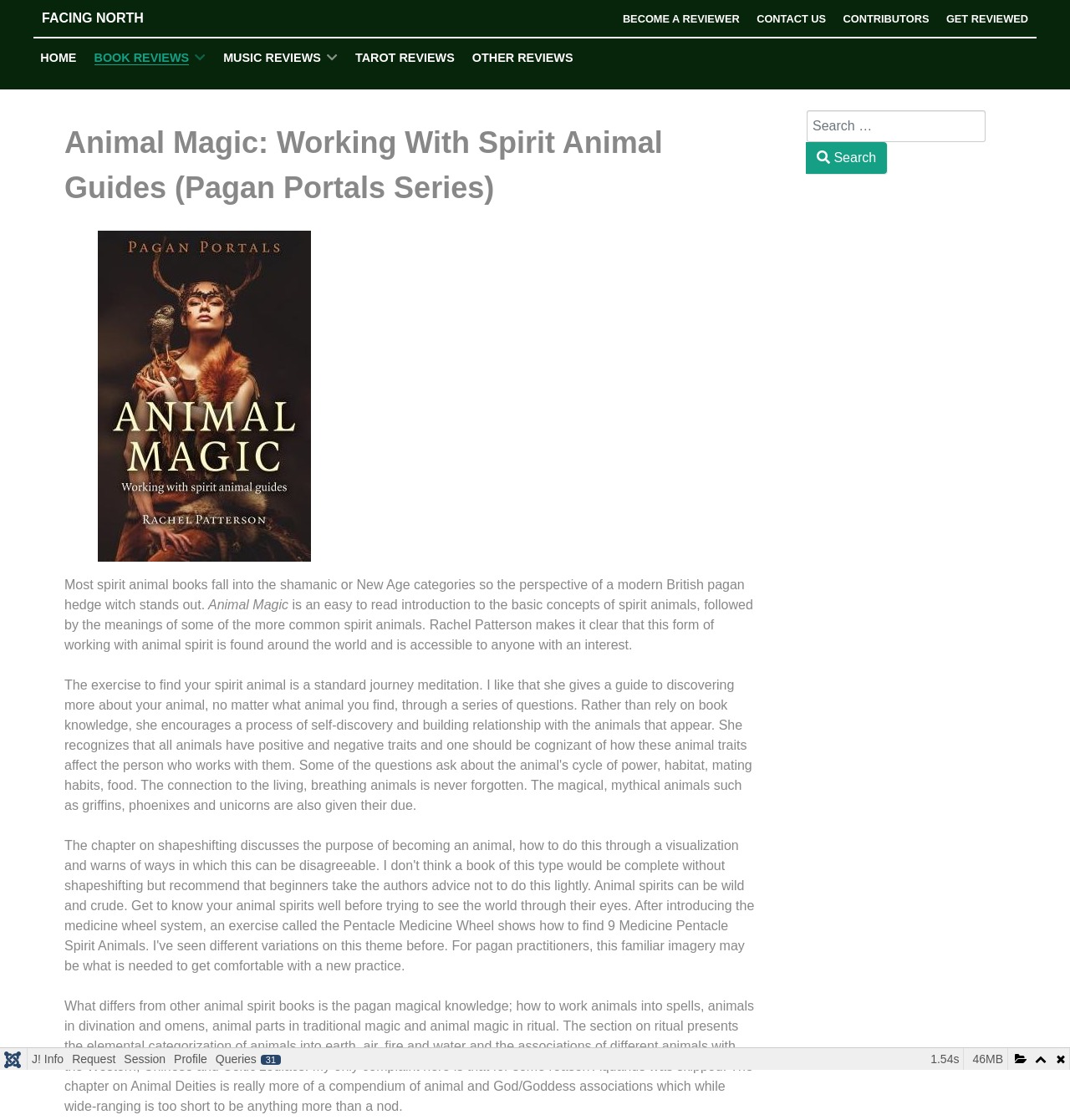Can you find the bounding box coordinates for the UI element given this description: "Profile"? Provide the coordinates as four float numbers between 0 and 1: [left, top, right, bottom].

[0.159, 0.936, 0.197, 0.955]